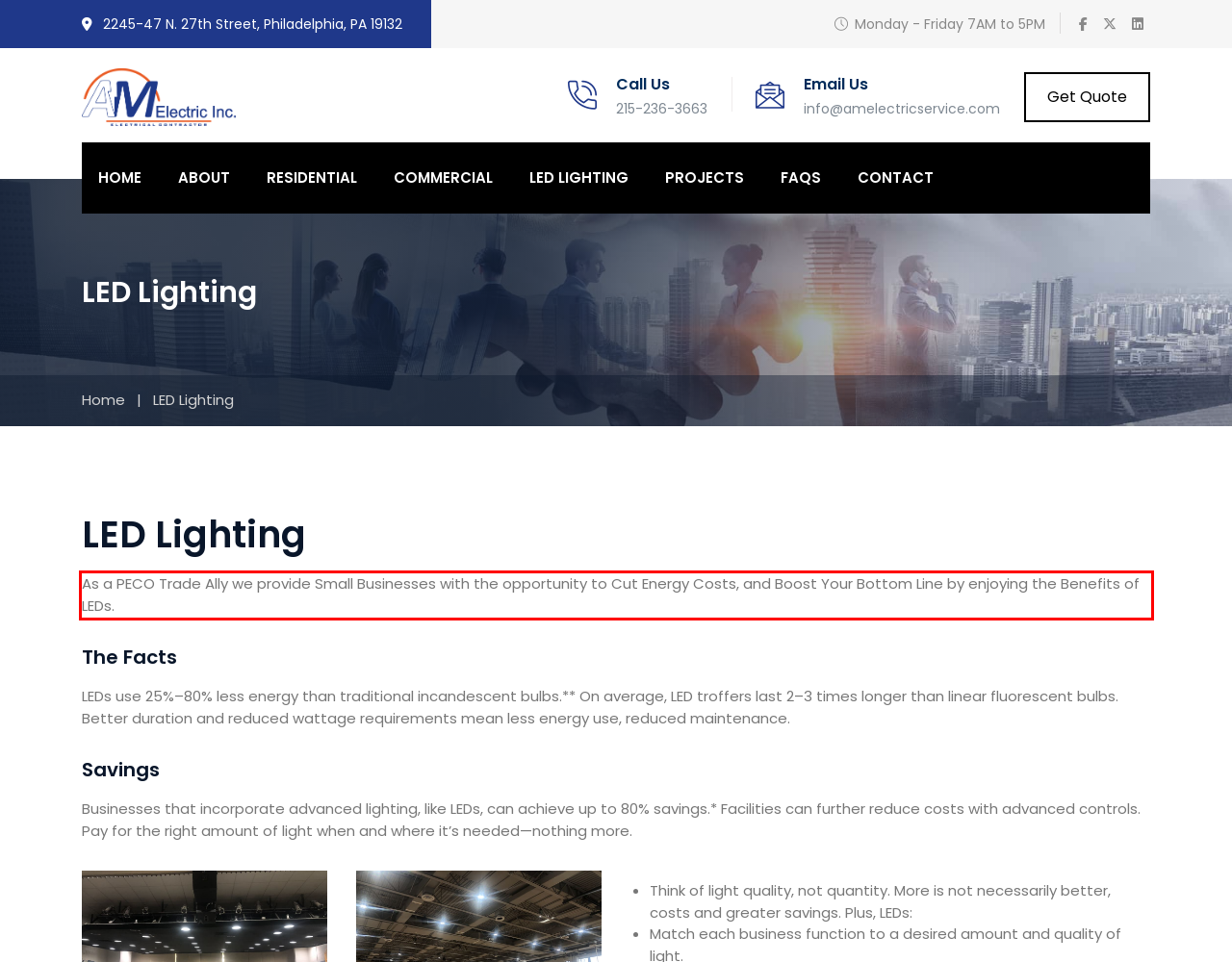You are given a screenshot showing a webpage with a red bounding box. Perform OCR to capture the text within the red bounding box.

As a PECO Trade Ally we provide Small Businesses with the opportunity to Cut Energy Costs, and Boost Your Bottom Line by enjoying the Benefits of LEDs.